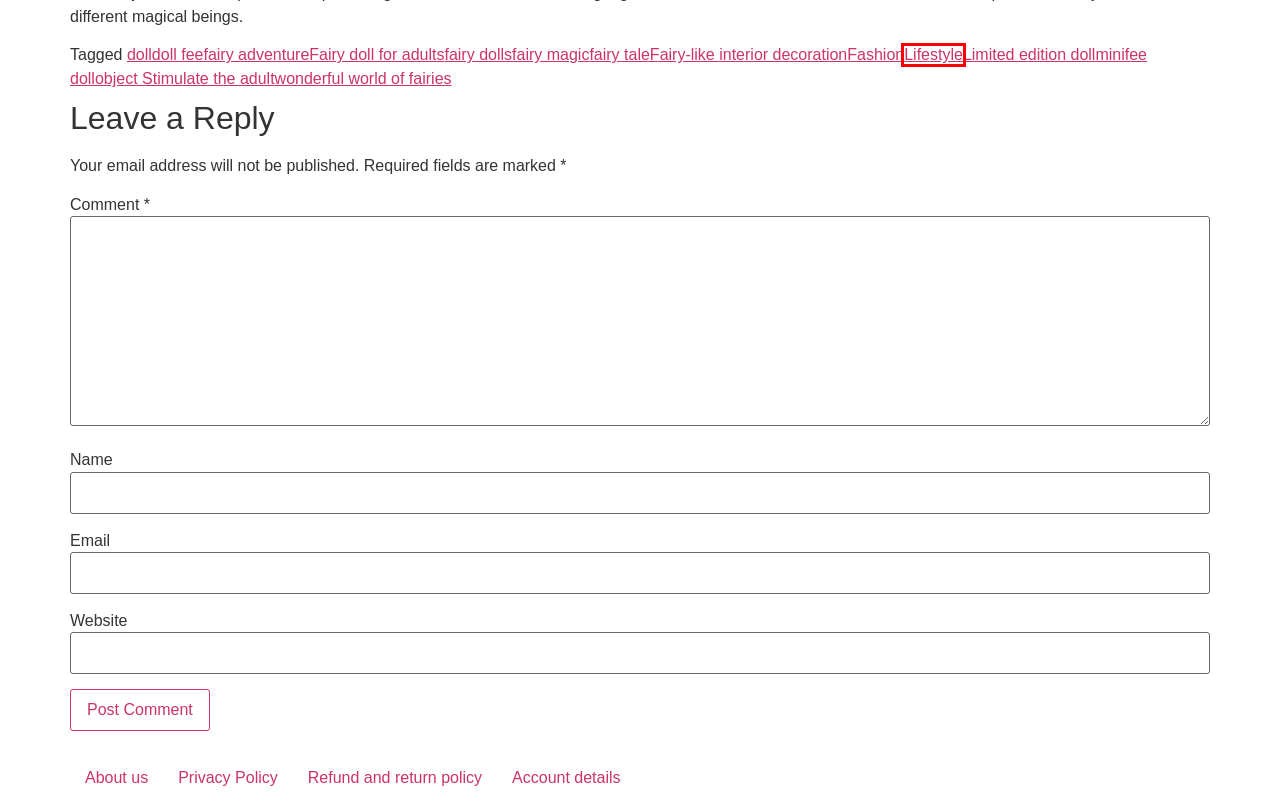Given a webpage screenshot with a red bounding box around a particular element, identify the best description of the new webpage that will appear after clicking on the element inside the red bounding box. Here are the candidates:
A. fairy tale
B. fairy dolls
C. Lifestyle
D. Privacy Policy
E. Fashion
F. fairy adventure
G. doll
H. Fairy doll for adults

C